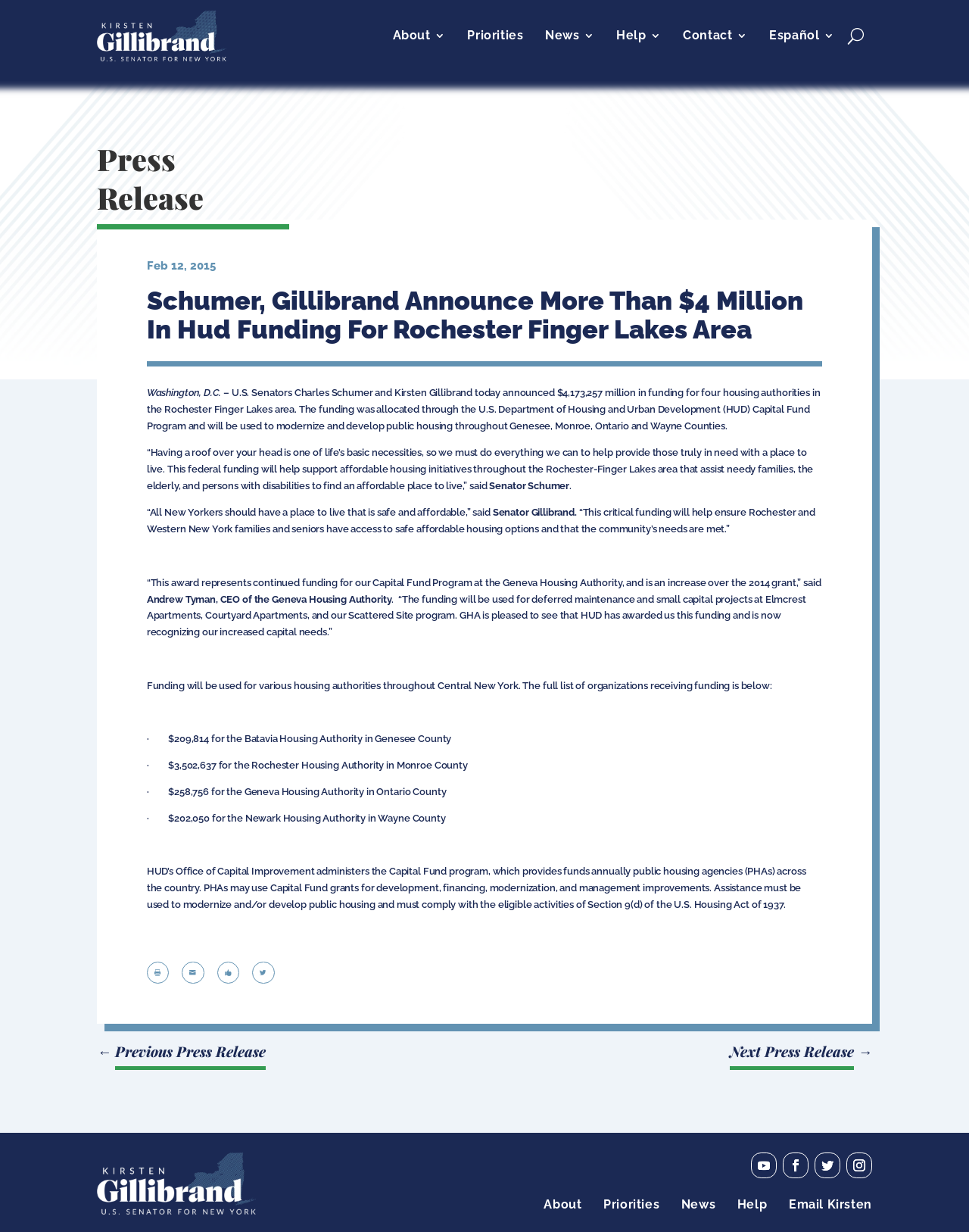Describe all significant elements and features of the webpage.

This webpage is about a press release from U.S. Senator Kirsten Gillibrand's office, announcing more than $4 million in HUD funding for housing authorities in the Rochester Finger Lakes area. 

At the top of the page, there is a navigation menu with links to "About", "Priorities", "News", "Help", "Contact", and "Español". On the top right, there is a search button. 

Below the navigation menu, there is a heading that reads "Press Release" and a subheading that announces the funding. The date "Feb 12, 2015" and the location "Washington, D.C." are mentioned below the subheading. 

The main content of the page is a press release that describes the funding and its purpose. The funding will be used to modernize and develop public housing throughout Genesee, Monroe, Ontario, and Wayne Counties. Quotes from Senators Schumer and Gillibrand, as well as Andrew Tyman, CEO of the Geneva Housing Authority, are included in the press release. 

The press release also lists the organizations receiving funding, including the Batavia Housing Authority, the Rochester Housing Authority, the Geneva Housing Authority, and the Newark Housing Authority. 

At the bottom of the page, there are links to previous and next press releases, as well as social media links and a footer menu with links to "About", "Priorities", "News", "Help", and "Email Kirsten". There are also two images on the page, one at the top and one at the bottom.